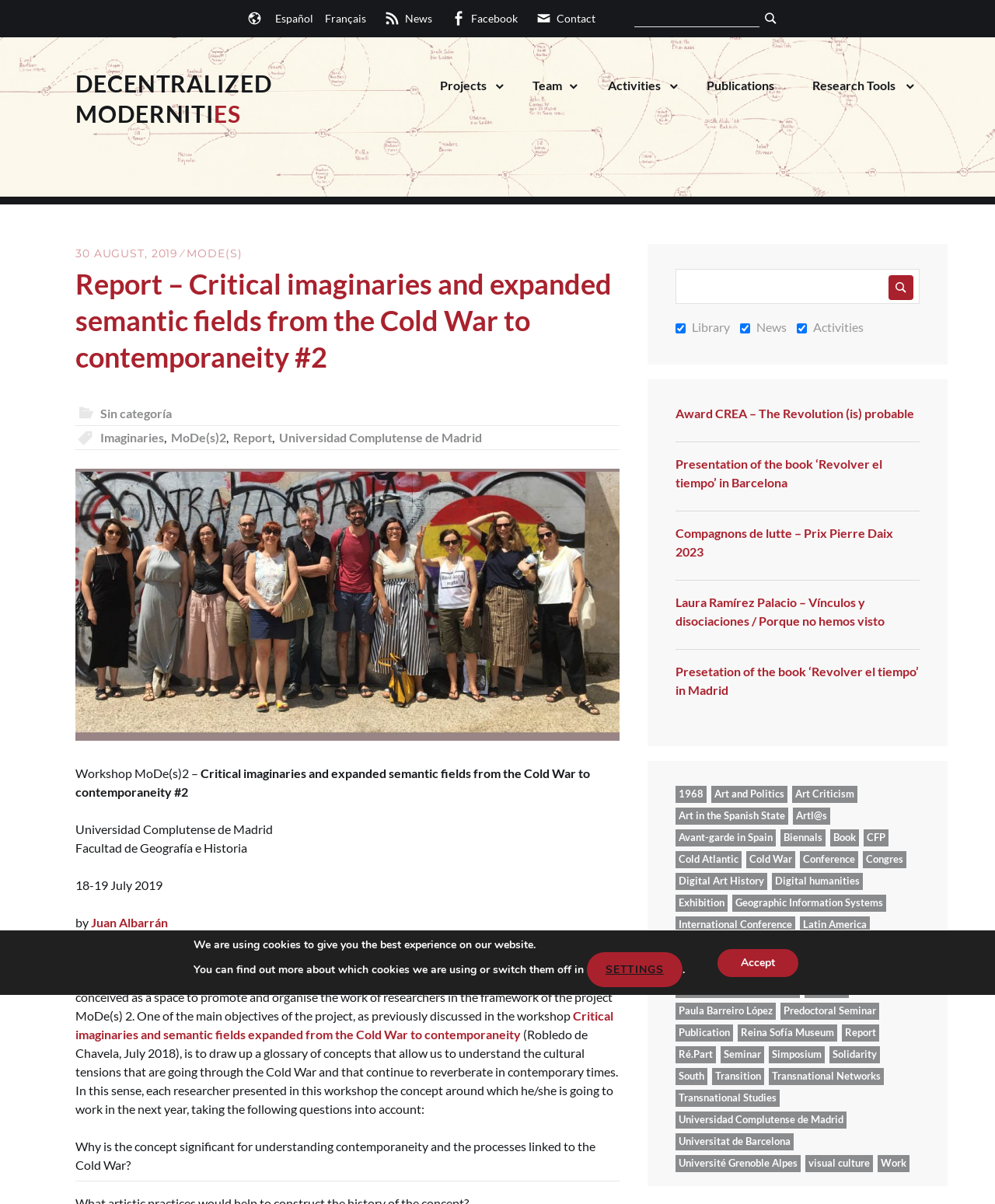What is the name of the university where the workshop was held?
Answer the question with a single word or phrase derived from the image.

Complutense University of Madrid